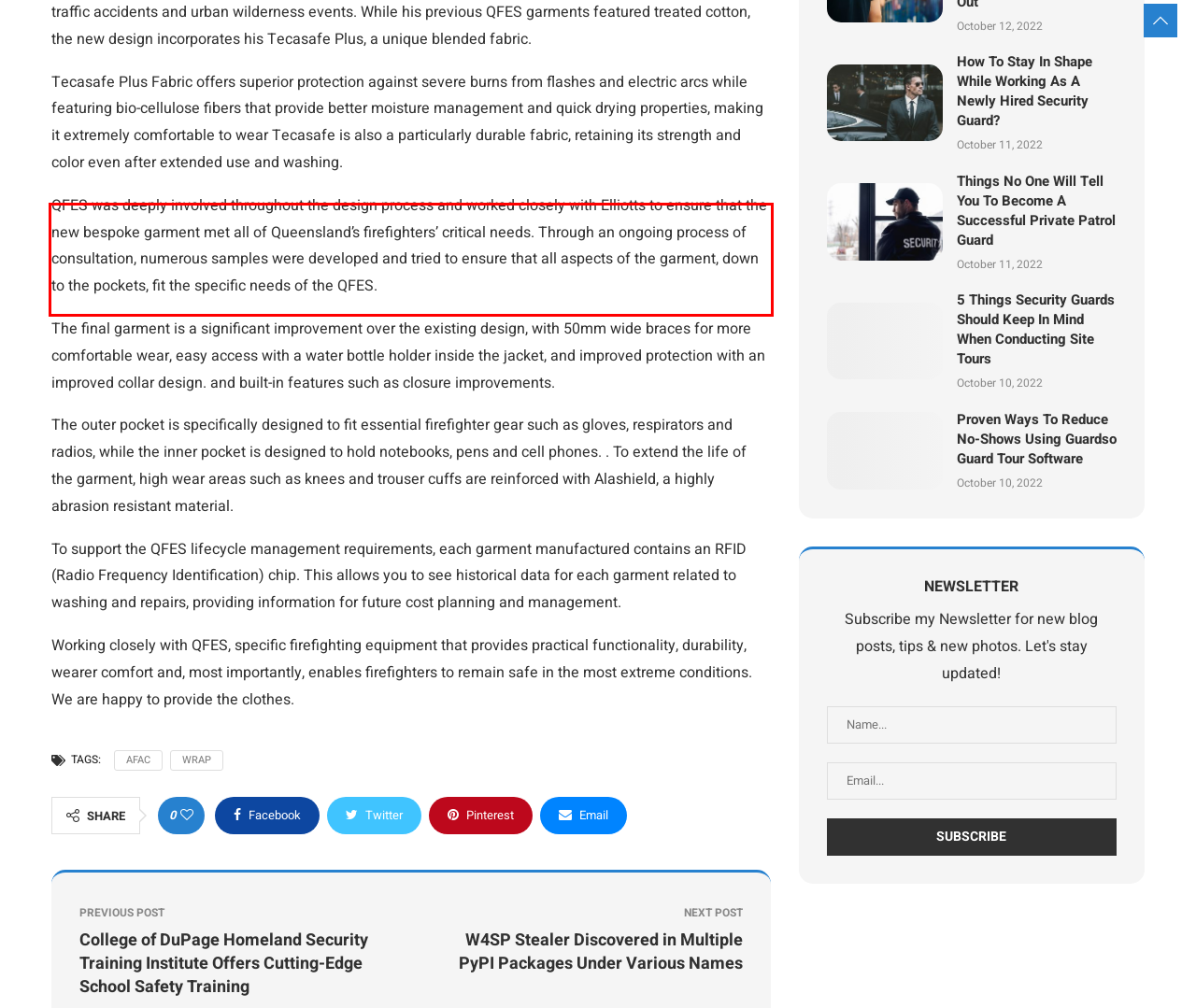Please examine the screenshot of the webpage and read the text present within the red rectangle bounding box.

QFES was deeply involved throughout the design process and worked closely with Elliotts to ensure that the new bespoke garment met all of Queensland’s firefighters’ critical needs. Through an ongoing process of consultation, numerous samples were developed and tried to ensure that all aspects of the garment, down to the pockets, fit the specific needs of the QFES.